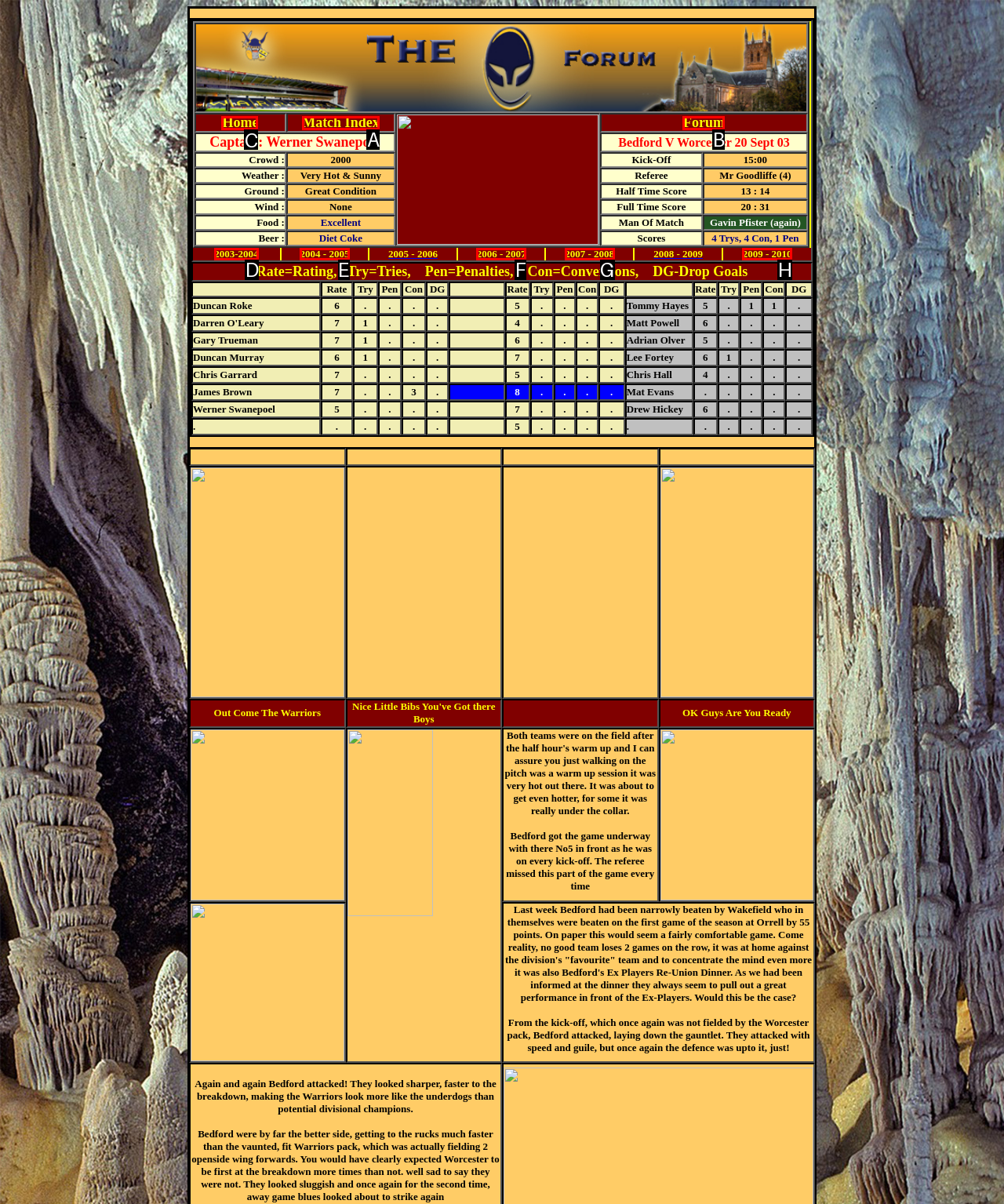Determine which HTML element to click to execute the following task: Click on Home Answer with the letter of the selected option.

C